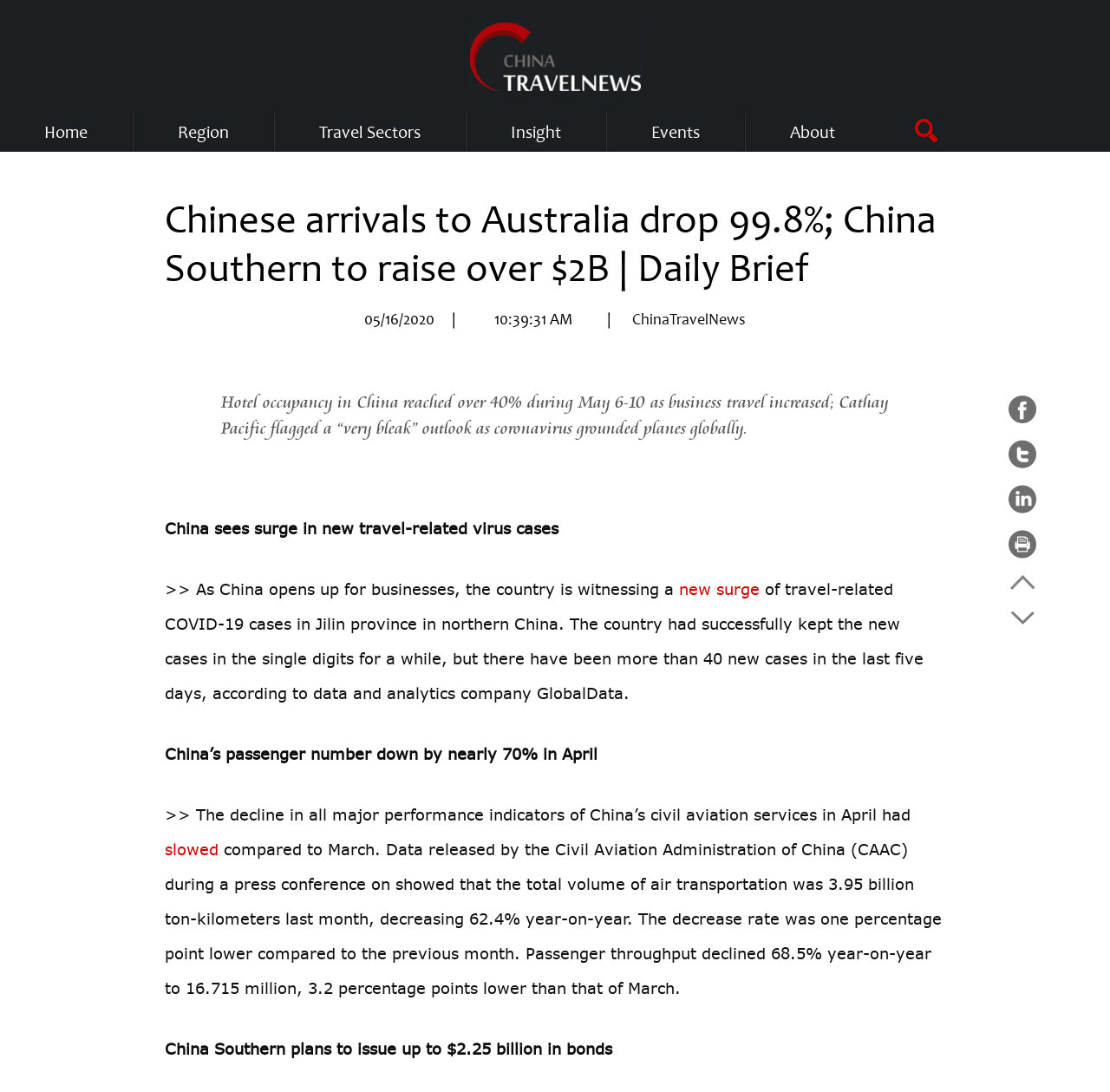Please find the bounding box coordinates in the format (top-left x, top-left y, bottom-right x, bottom-right y) for the given element description. Ensure the coordinates are floating point numbers between 0 and 1. Description: slowed

[0.148, 0.769, 0.197, 0.786]